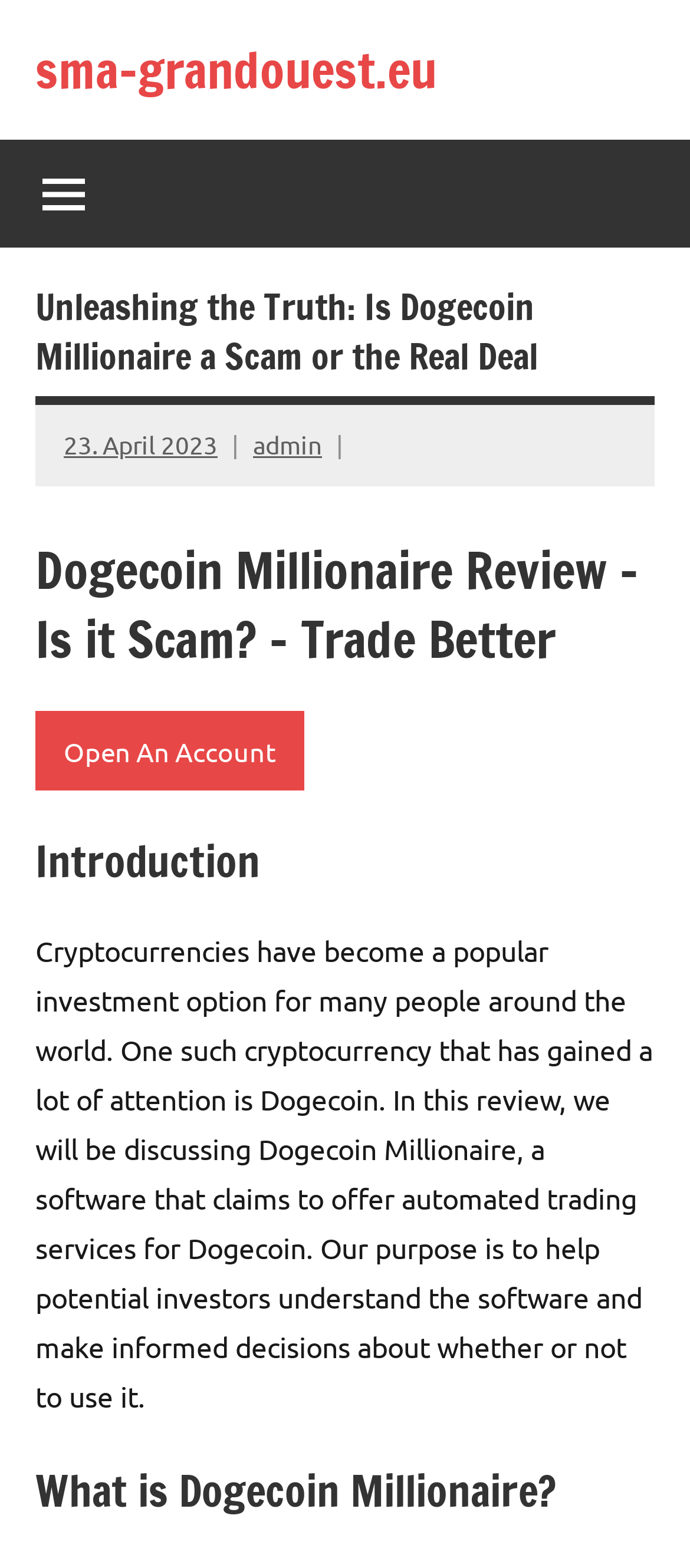Offer a detailed account of what is visible on the webpage.

The webpage is about a review of Dogecoin Millionaire, a software that claims to offer automated trading services for Dogecoin. At the top left of the page, there is a link to the website "sma-grandouest.eu". Next to it, there is a button that expands to a primary menu. 

Below the top section, there is a header area that spans almost the entire width of the page. Within this header, there is a main heading that reads "Unleashing the Truth: Is Dogecoin Millionaire a Scam or the Real Deal". To the right of this heading, there are two links: one showing the date "23. April 2023" and another showing the author's name "admin". 

Below the header area, there is a subheading that reads "Dogecoin Millionaire Review – Is it Scam? – Trade Better". Following this subheading, there is a call-to-action button that says "Open An Account". 

The main content of the page starts with a heading that reads "Introduction". Below this heading, there is a block of text that provides an overview of Dogecoin and its popularity, as well as the purpose of the review, which is to help potential investors understand the software and make informed decisions. 

Further down the page, there is another heading that reads "What is Dogecoin Millionaire?", which likely starts a new section of the review.